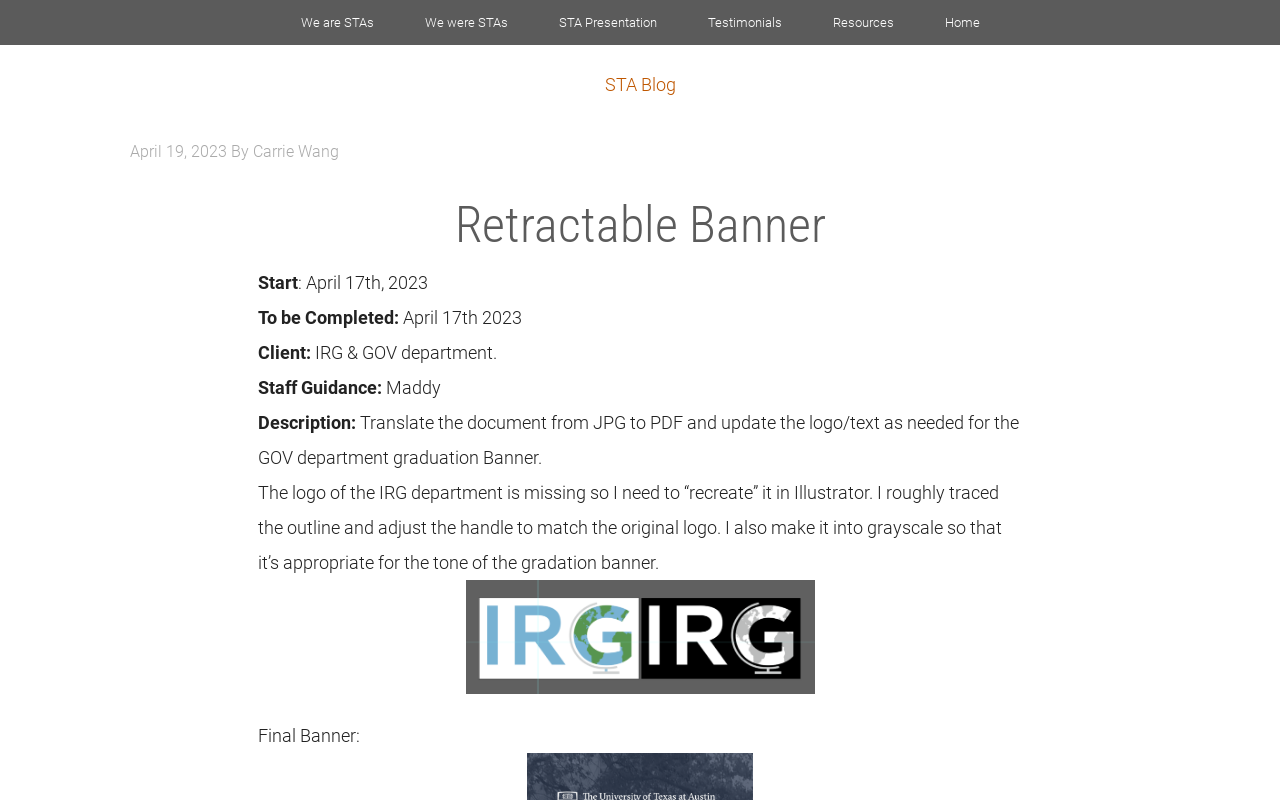Please examine the image and provide a detailed answer to the question: What is the task for the staff guidance?

I found the staff guidance information by looking at the static text element in the main content section, which contains the text 'Staff Guidance: Maddy'.